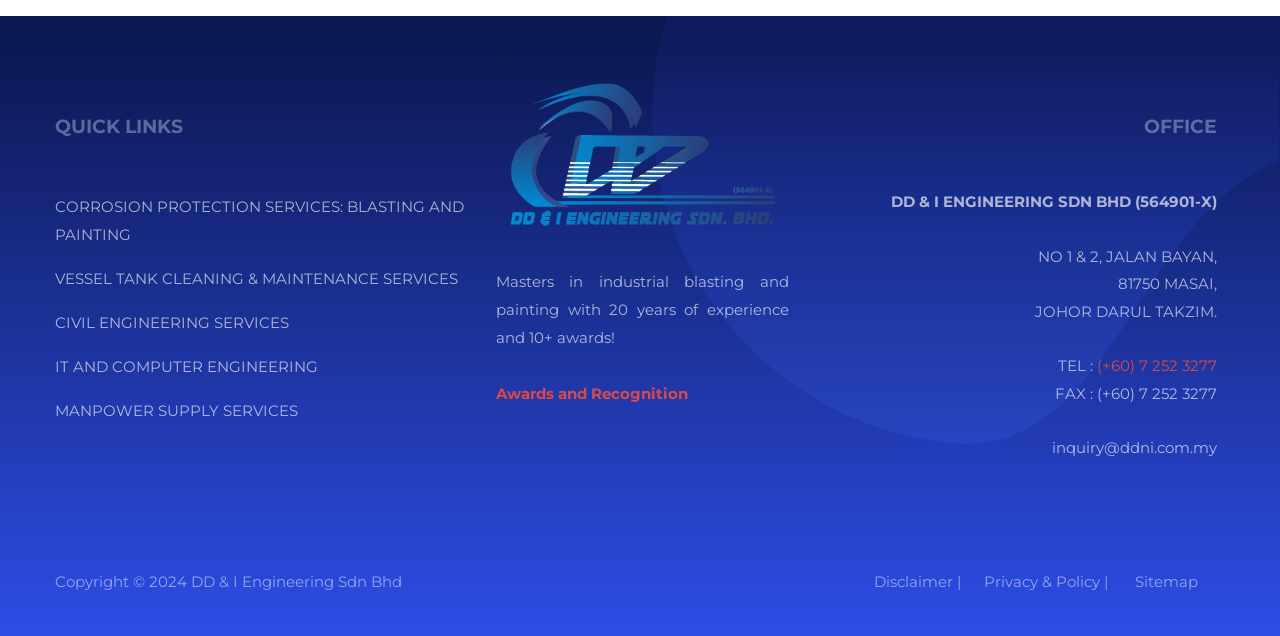Please answer the following question using a single word or phrase: 
What is the company name?

DD & I ENGINEERING SDN BHD